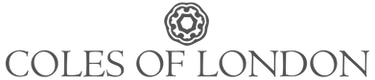Describe every aspect of the image in detail.

The image features the logo of "Coles of London," a prestigious brand recognized for its luxury writing instruments. The logo is elegantly designed, combining a sophisticated typeface with a stylized emblem that reflects the brand's commitment to quality and craftsmanship. The minimalist aesthetic of the logo underscores the elegance associated with high-end writing supplies, making it a prominent visual representation of the brand’s identity in the luxury goods market. "Coles of London" is renowned for its rich heritage and longstanding relationships within the pen industry, emphasizing its status as a leading distributor of luxury consumer brands.